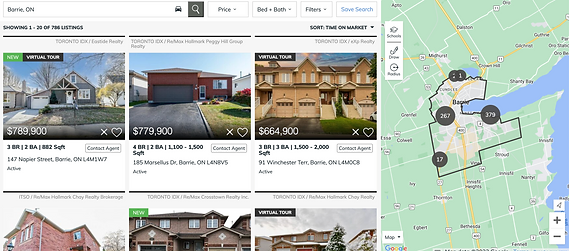What is the purpose of the map on the right side?
From the details in the image, answer the question comprehensively.

The map on the right side is used to provide a comprehensive view of the properties available for sale, allowing clients to see the geographical locations of the homes and aiding users in navigating the real estate market.